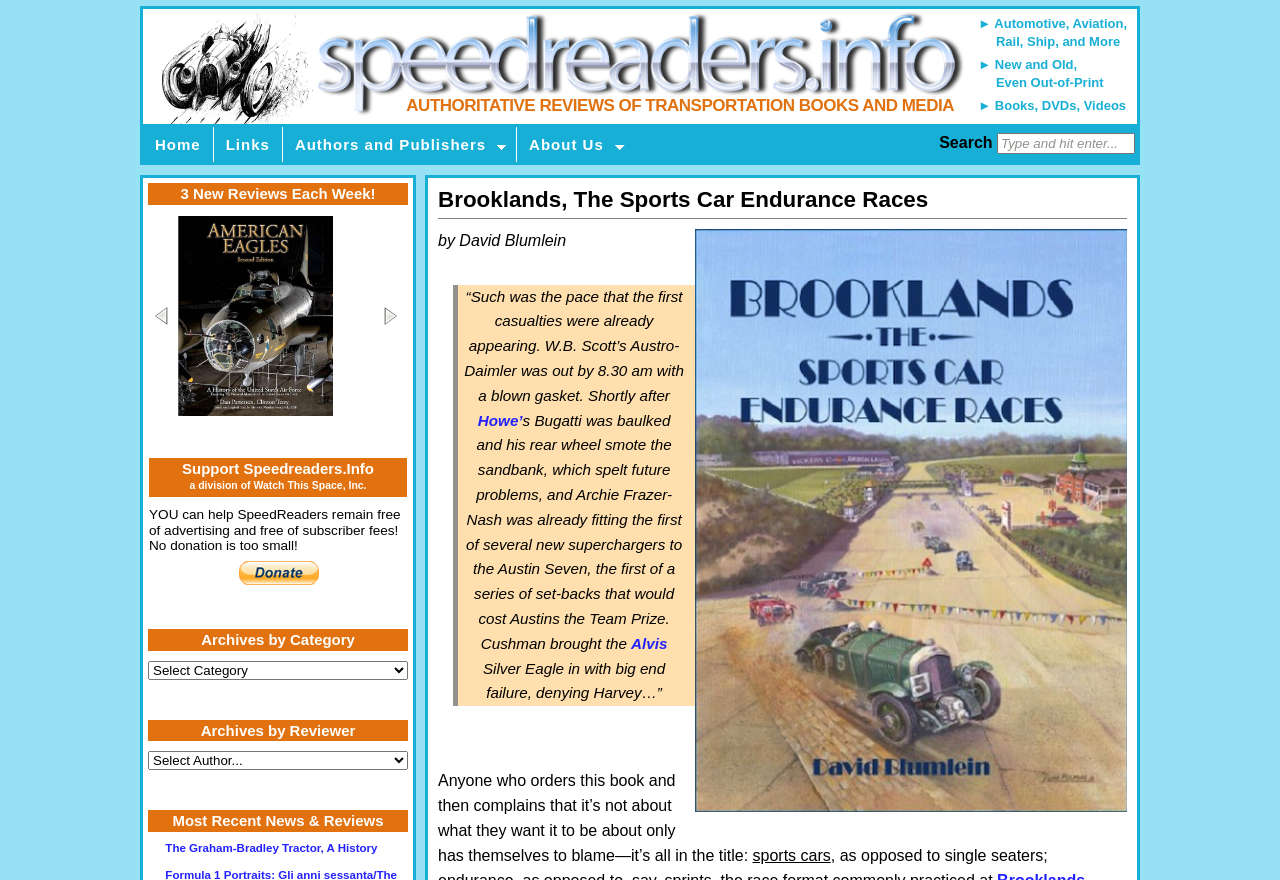Using the element description: "parent_node: App title="Home"", determine the bounding box coordinates for the specified UI element. The coordinates should be four float numbers between 0 and 1, [left, top, right, bottom].

None